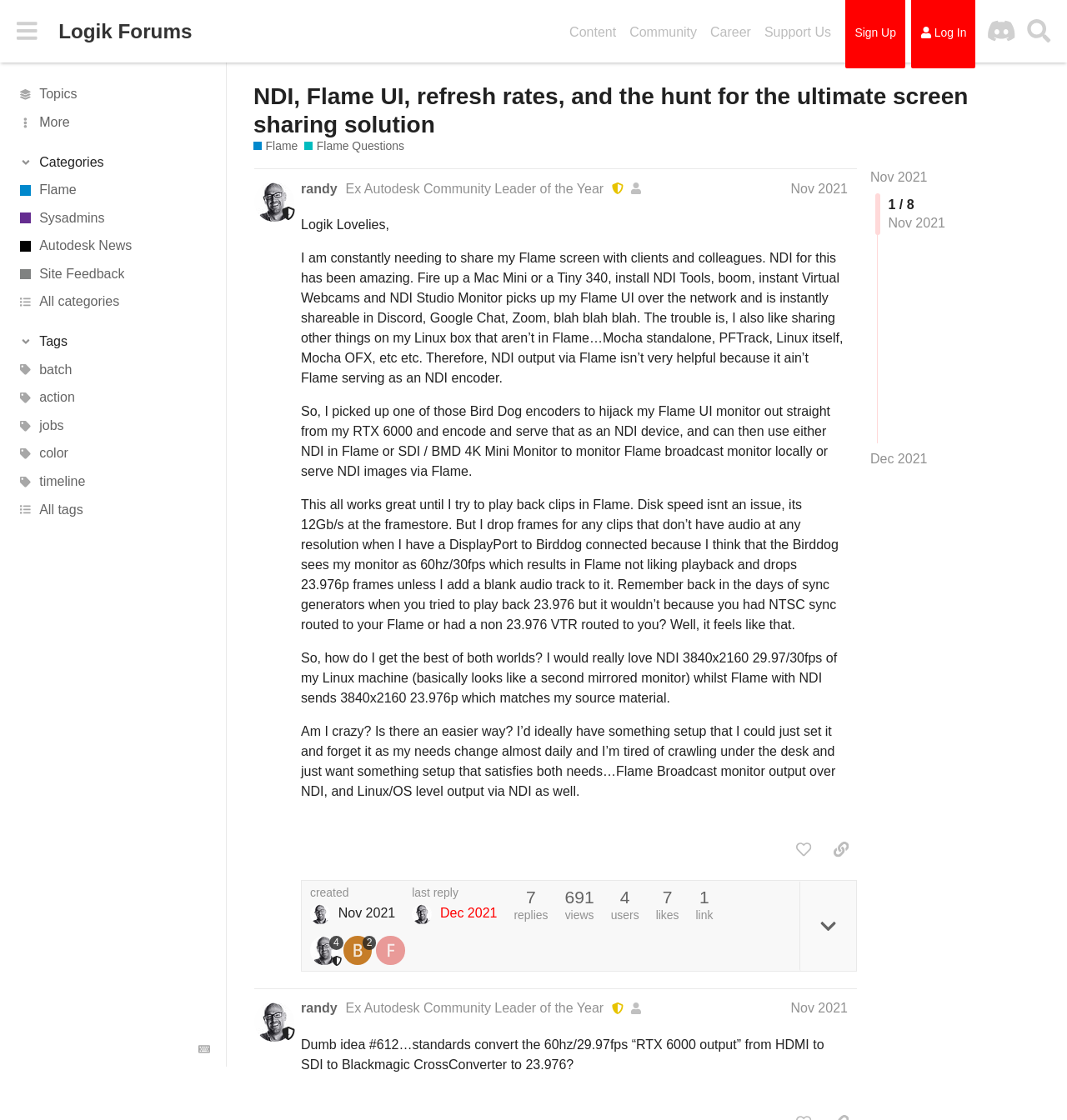Locate the bounding box coordinates of the clickable area needed to fulfill the instruction: "Enter your name".

None